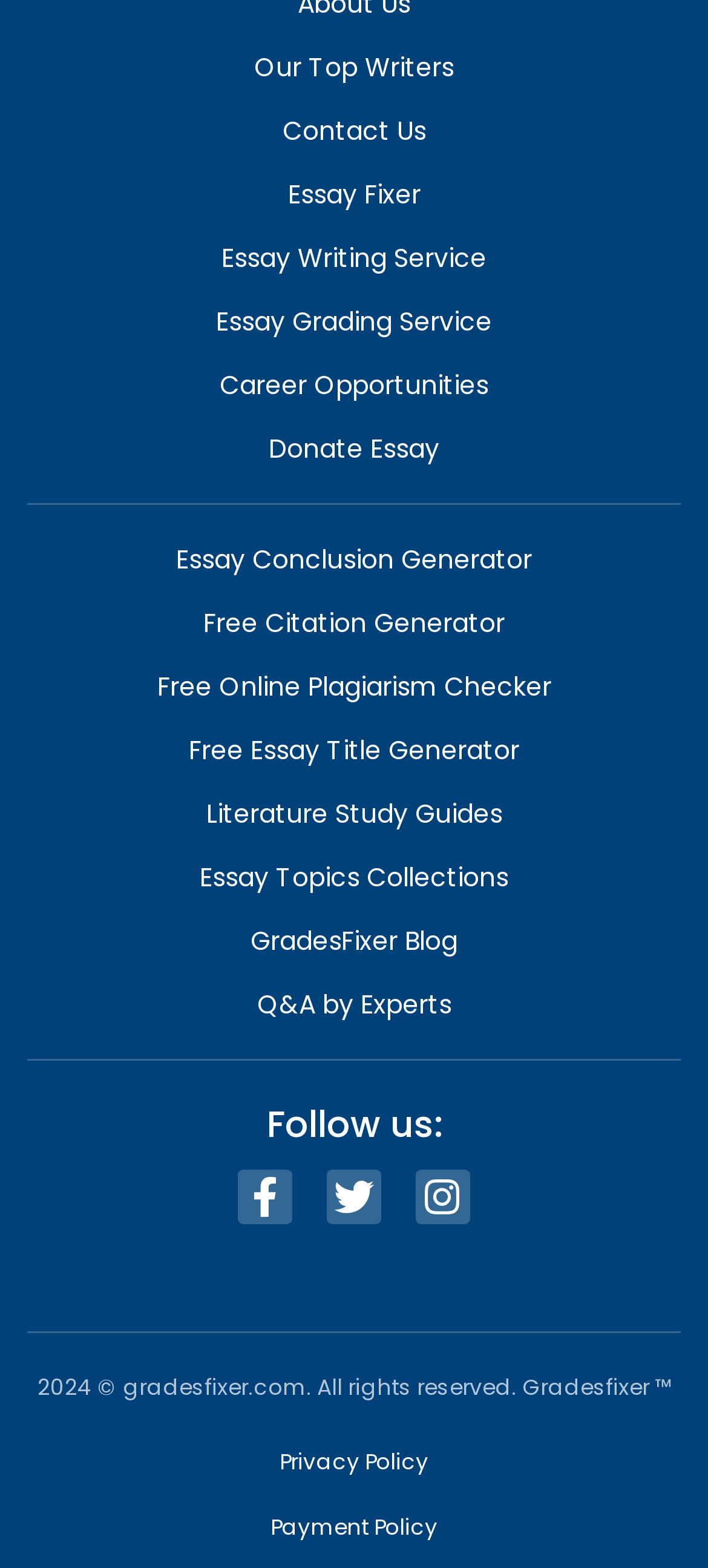Answer the following query with a single word or phrase:
What type of services does the website offer?

Essay writing and grading